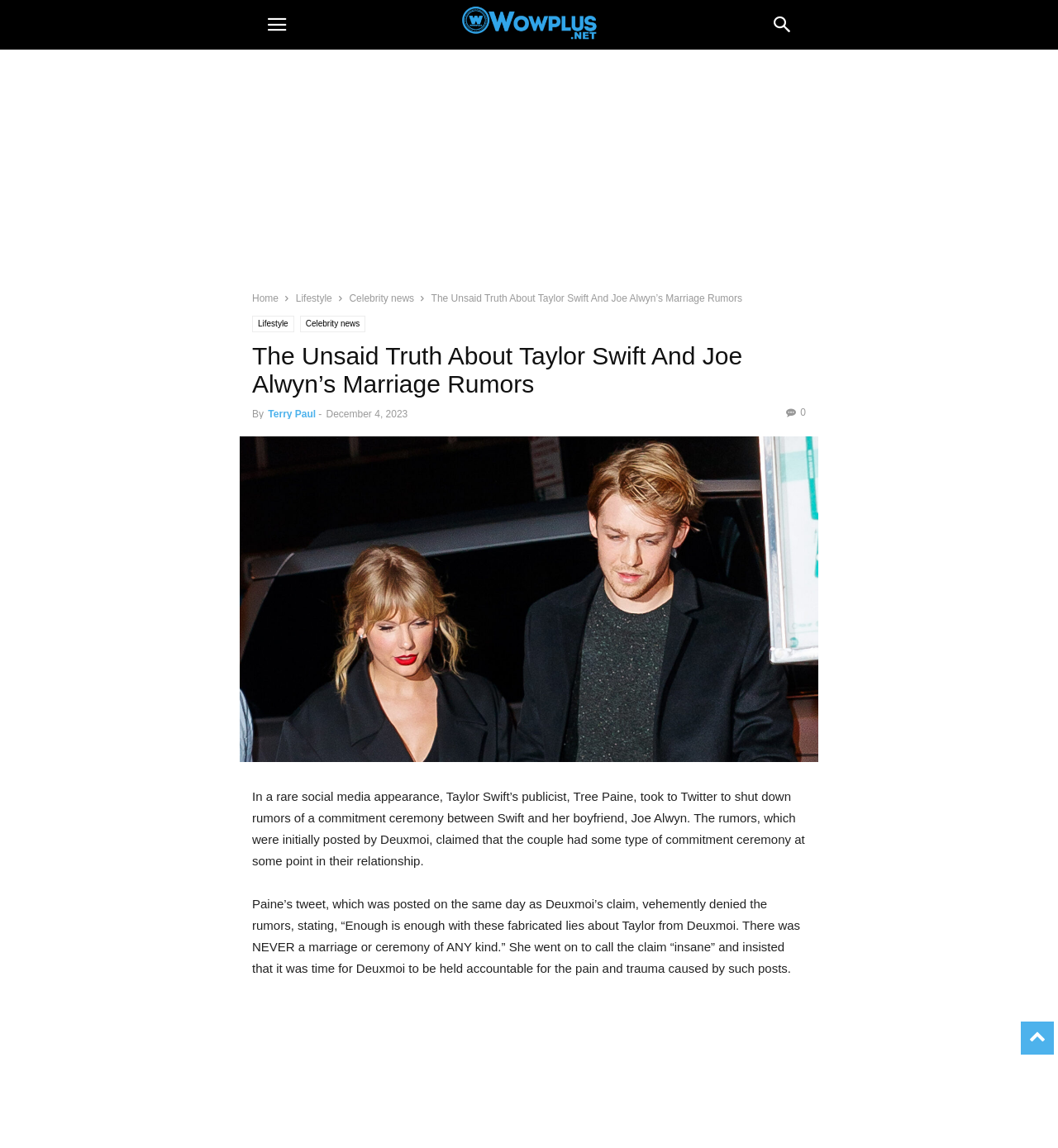Specify the bounding box coordinates for the region that must be clicked to perform the given instruction: "scroll to top".

[0.965, 0.89, 0.996, 0.906]